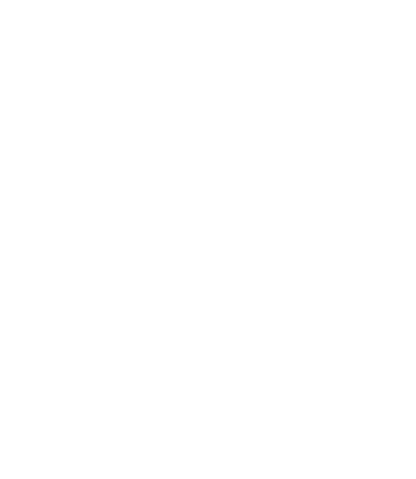Describe the image with as much detail as possible.

The image likely showcases the Wacoal Underwired Sports Bra 855170, part of Victoria Classic Lingerie's collection. This high-impact sports bra is designed to offer optimal support and comfort during intense workouts. It features an outside underwire that minimizes breast movement, ensuring stability across various physical activities. The bra is crafted with two-ply fabric cups and includes a hidden inner sling for additional support, particularly beneficial in larger cup sizes (G and H). With moisture-wicking material and a mesh back, it promotes breathability while keeping the skin dry and cool. Available in a range of sizes from 32-42 band and C to H cups, it caters to diverse body shapes, making it a versatile choice for active women.